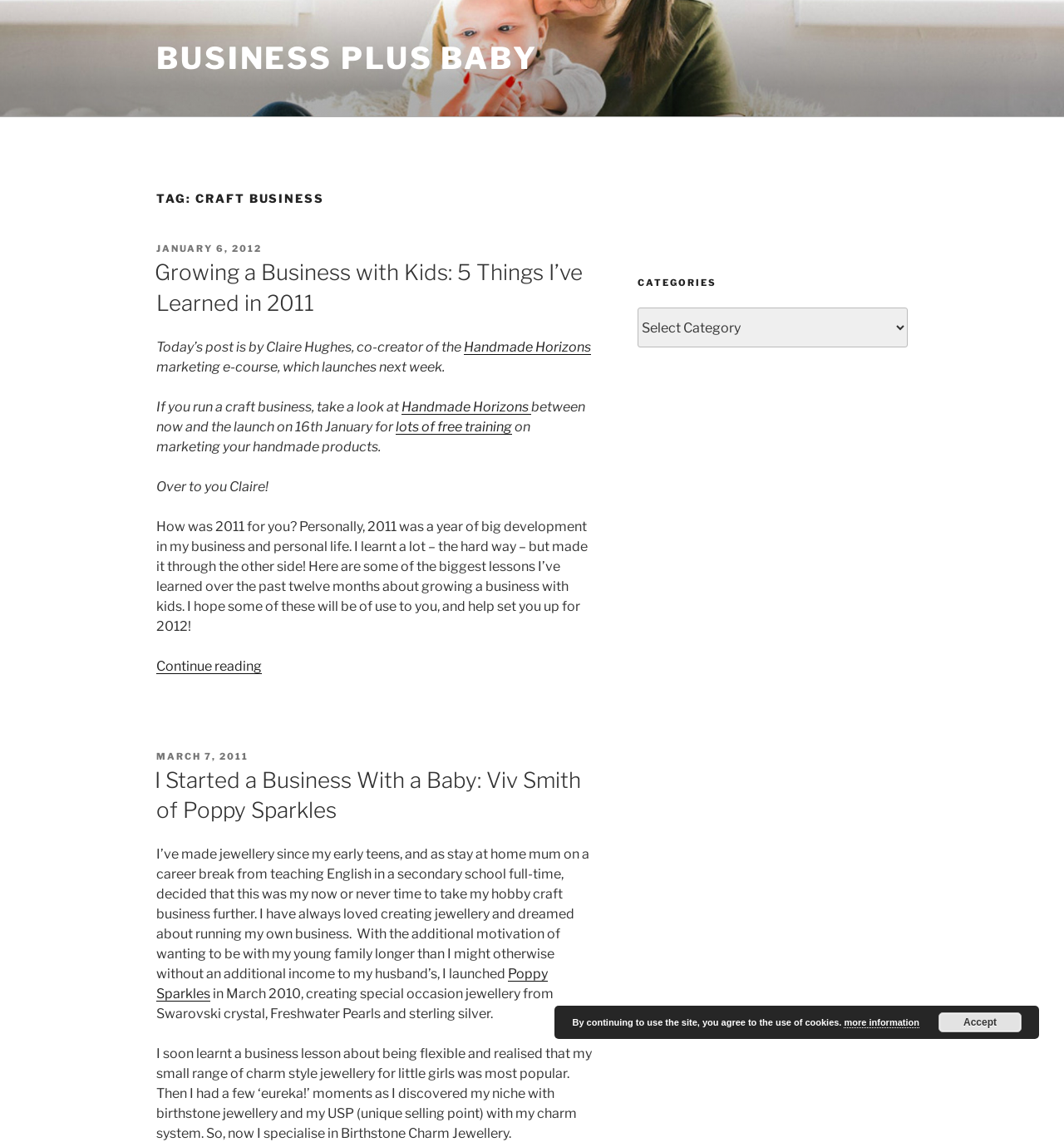What is the category section located?
Give a thorough and detailed response to the question.

The category section is located in the blog sidebar, which is a separate section on the webpage, containing categories and a combobox to select categories.